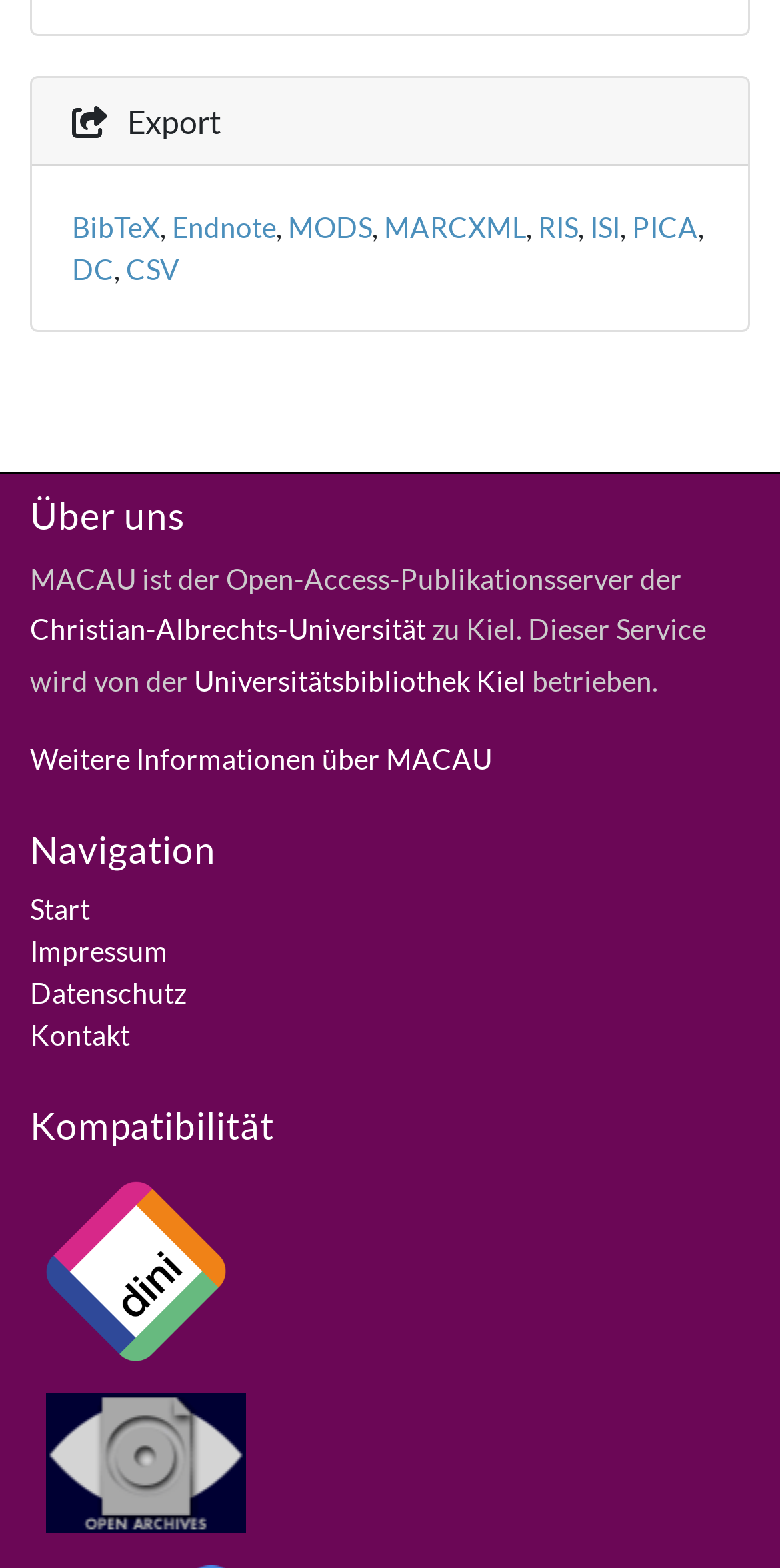Please provide the bounding box coordinates for the element that needs to be clicked to perform the following instruction: "Go to the start page". The coordinates should be given as four float numbers between 0 and 1, i.e., [left, top, right, bottom].

[0.038, 0.567, 0.962, 0.593]